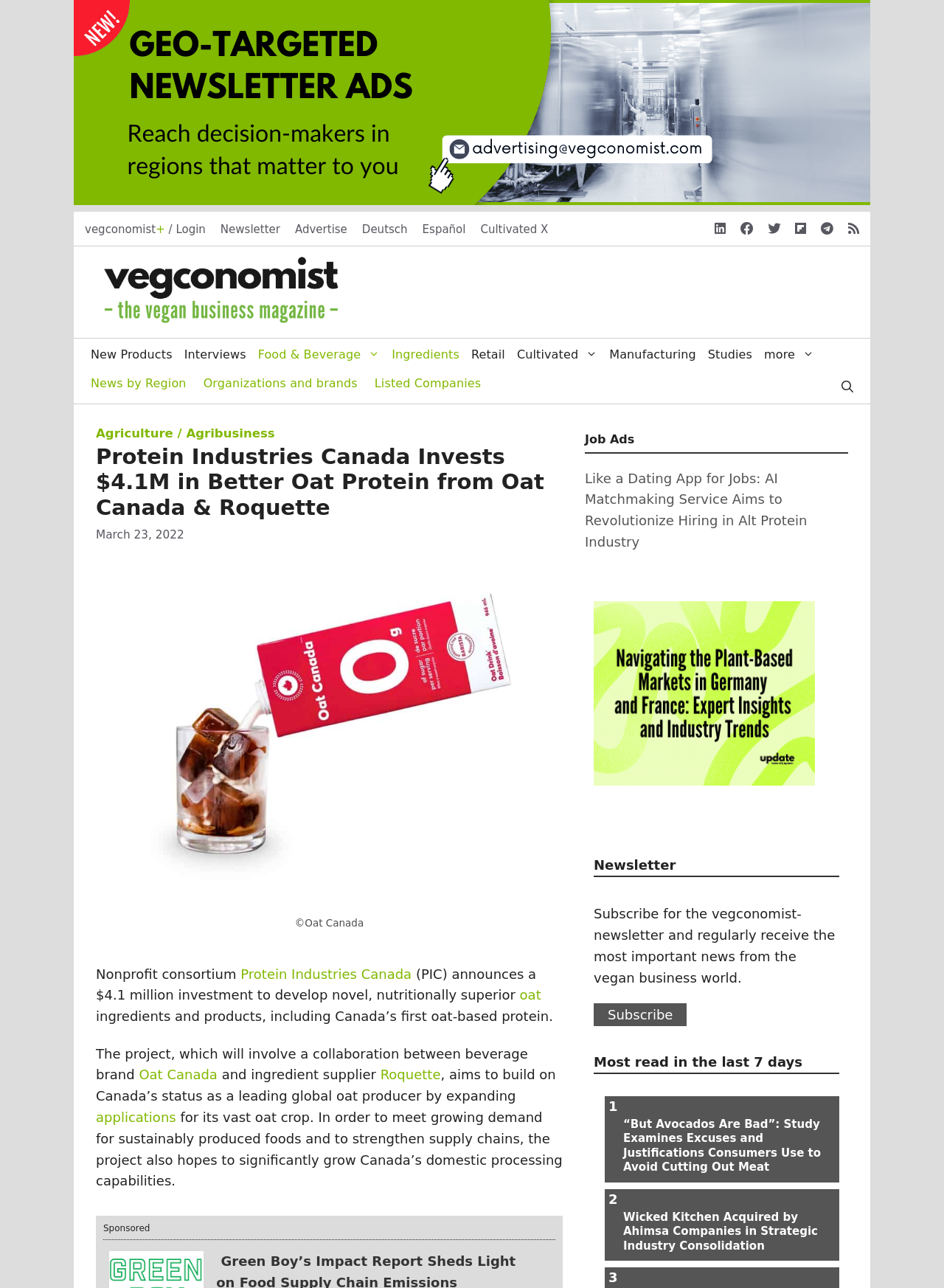Pinpoint the bounding box coordinates of the element that must be clicked to accomplish the following instruction: "Search for something using the 'Open Search Bar' button". The coordinates should be in the format of four float numbers between 0 and 1, i.e., [left, top, right, bottom].

[0.885, 0.288, 0.91, 0.313]